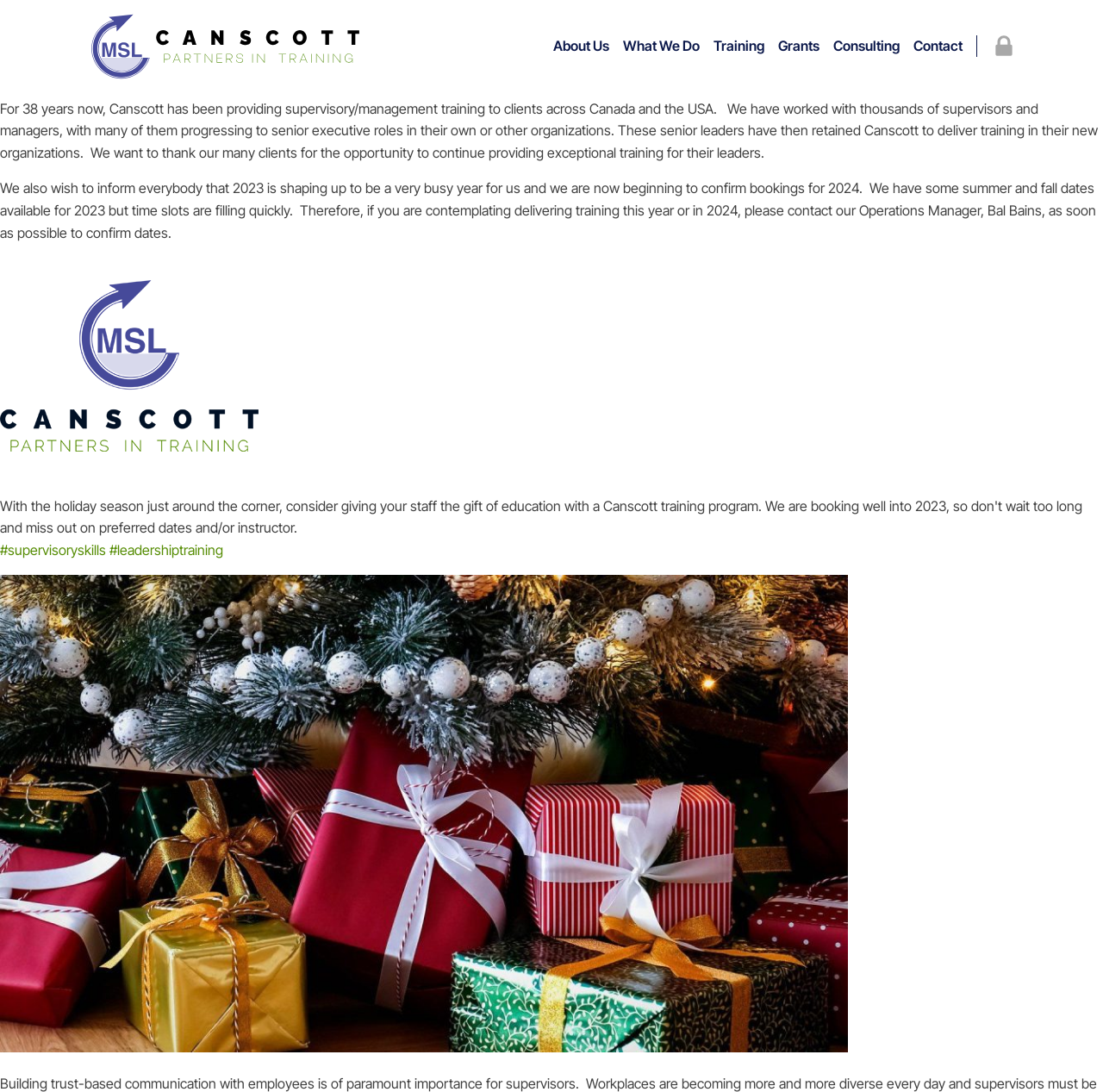What is the company's experience in supervisory/management training?
Using the details from the image, give an elaborate explanation to answer the question.

Based on the StaticText element, it is mentioned that 'For 38 years now, Canscott has been providing supervisory/management training to clients across Canada and the USA.' This indicates that the company has 38 years of experience in supervisory/management training.